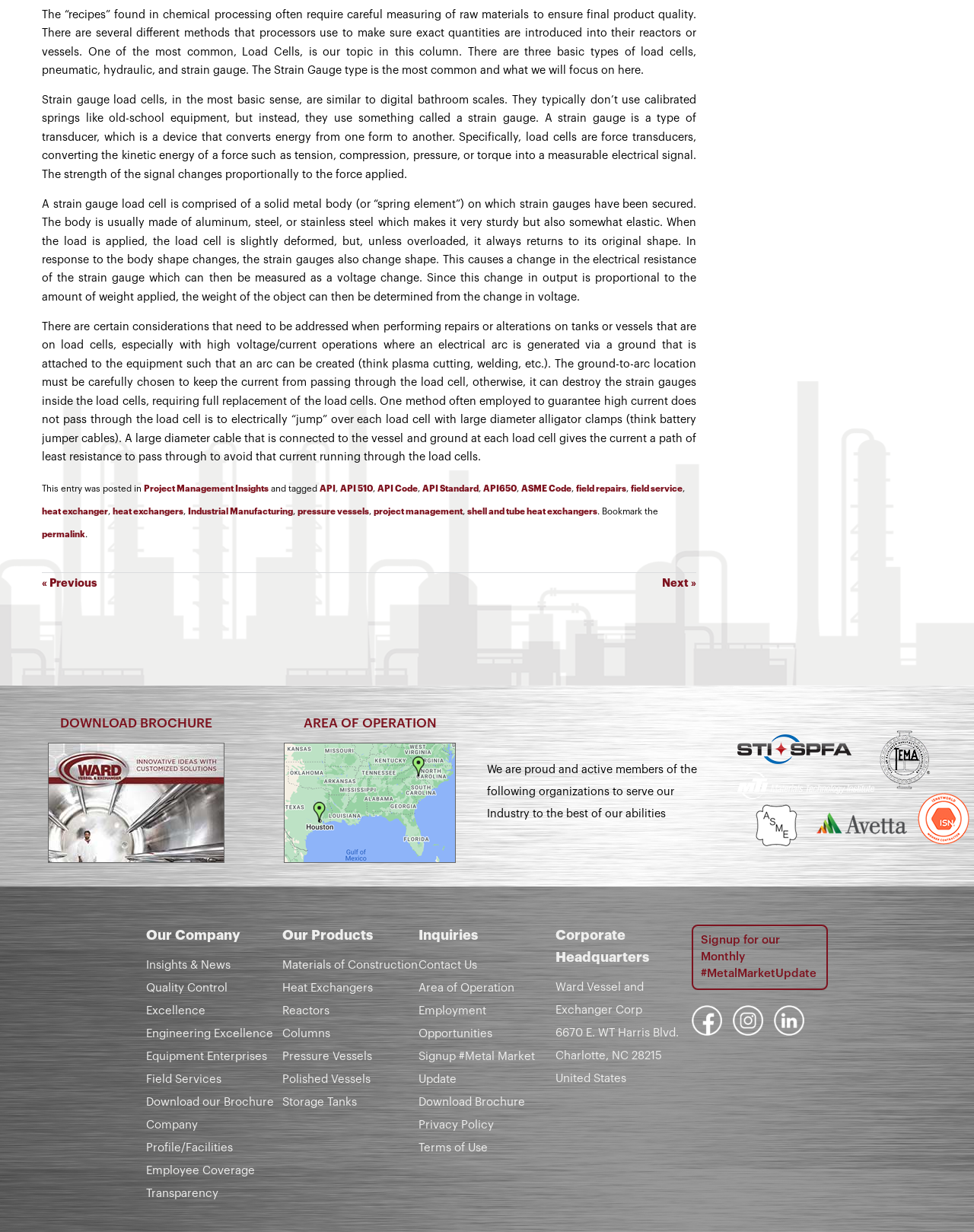Provide a short answer to the following question with just one word or phrase: What is the material of the body of a strain gauge load cell?

Aluminum, steel, or stainless steel